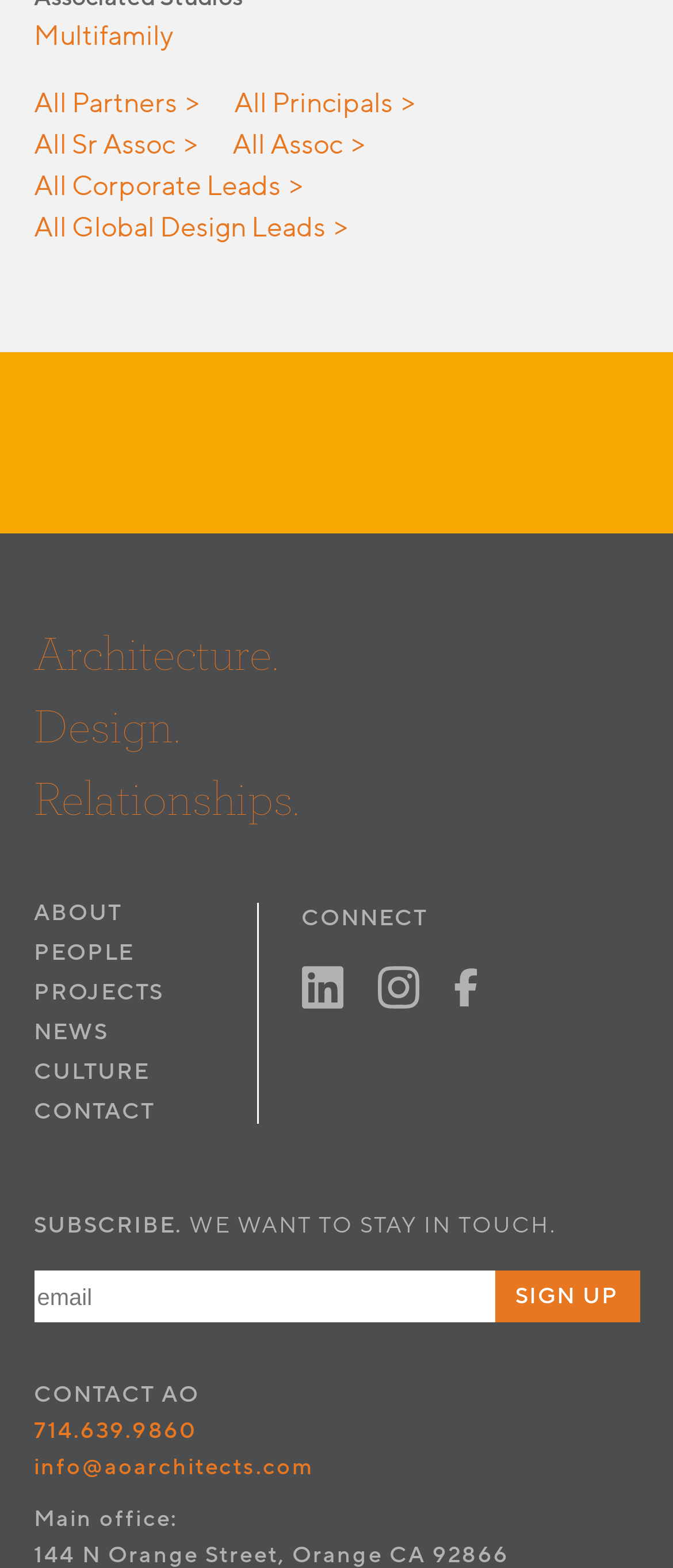Identify the bounding box coordinates of the region I need to click to complete this instruction: "Learn more about the company culture".

[0.05, 0.674, 0.222, 0.693]